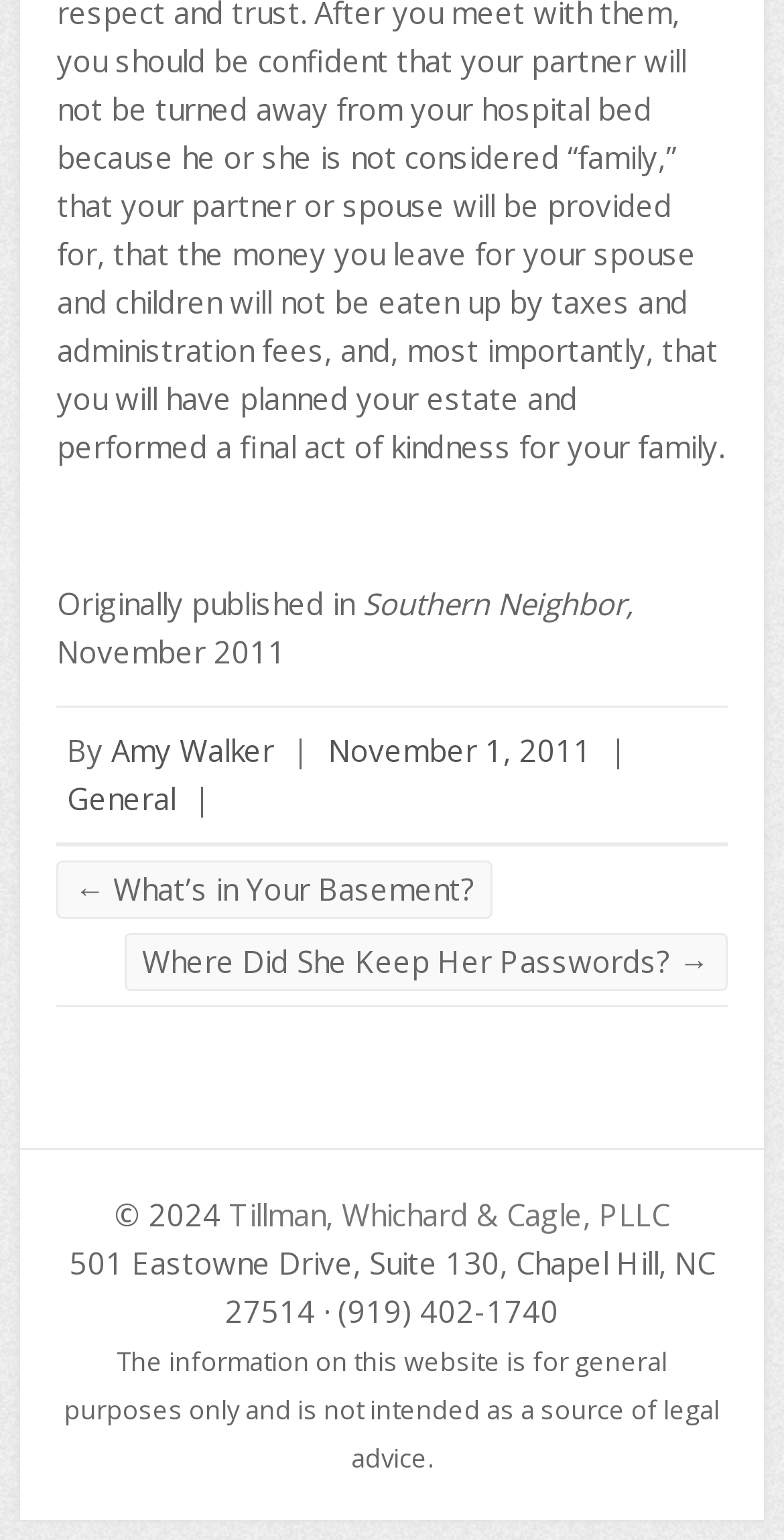Who is the author of the article?
Based on the image, answer the question with a single word or brief phrase.

Amy Walker